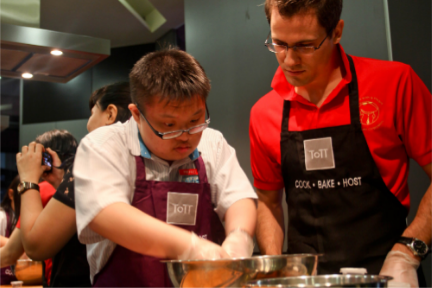Who is guiding the boy?
Provide an in-depth and detailed answer to the question.

The boy is being guided by a smiling adult mentor, who is leaning in closely to offer assistance and encouragement, suggesting a supportive and nurturing environment.